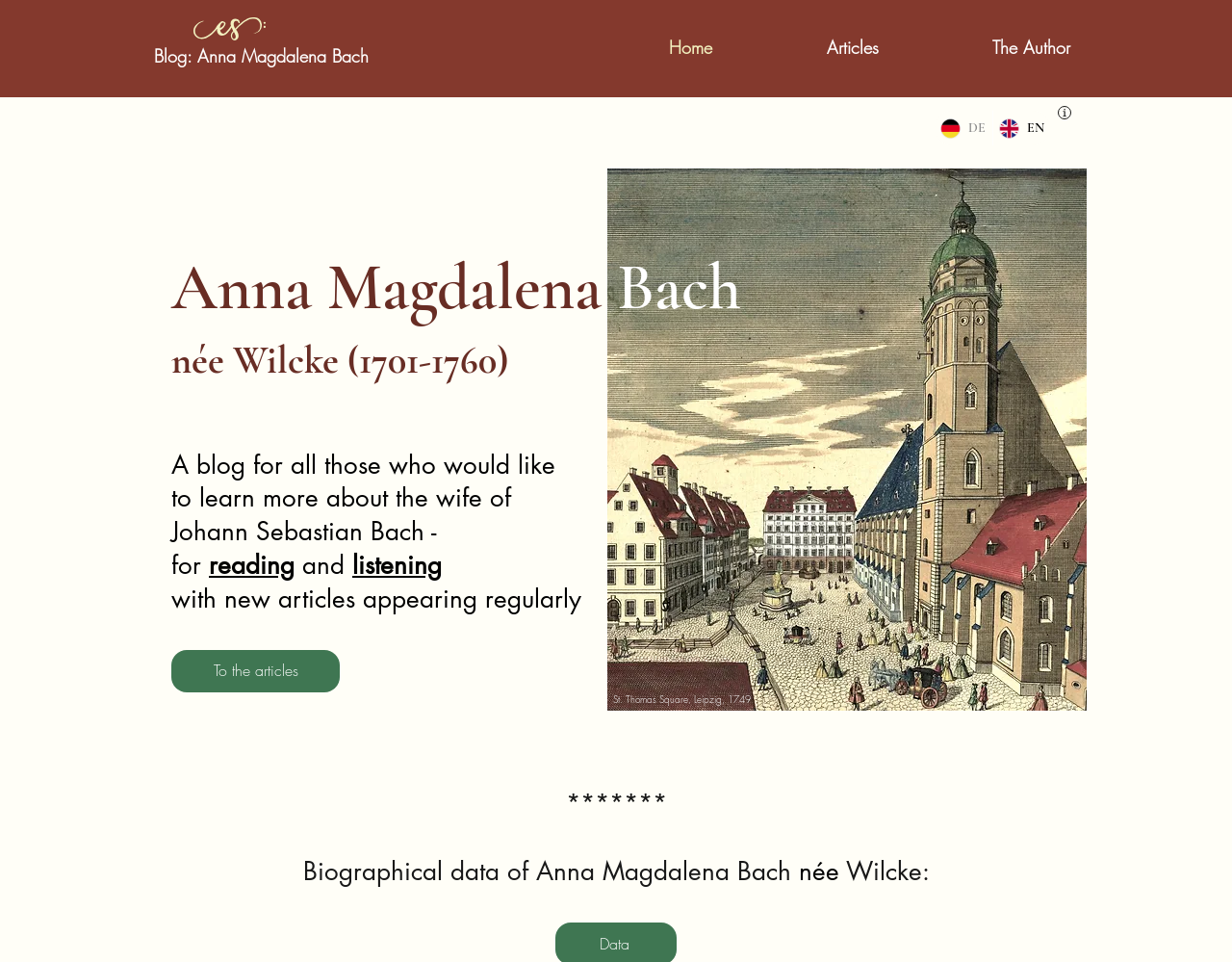What is the language currently selected?
Answer the question with as much detail as you can, using the image as a reference.

The language selector element shows that English is currently selected, as indicated by the 'EN' text and the English flag icon.